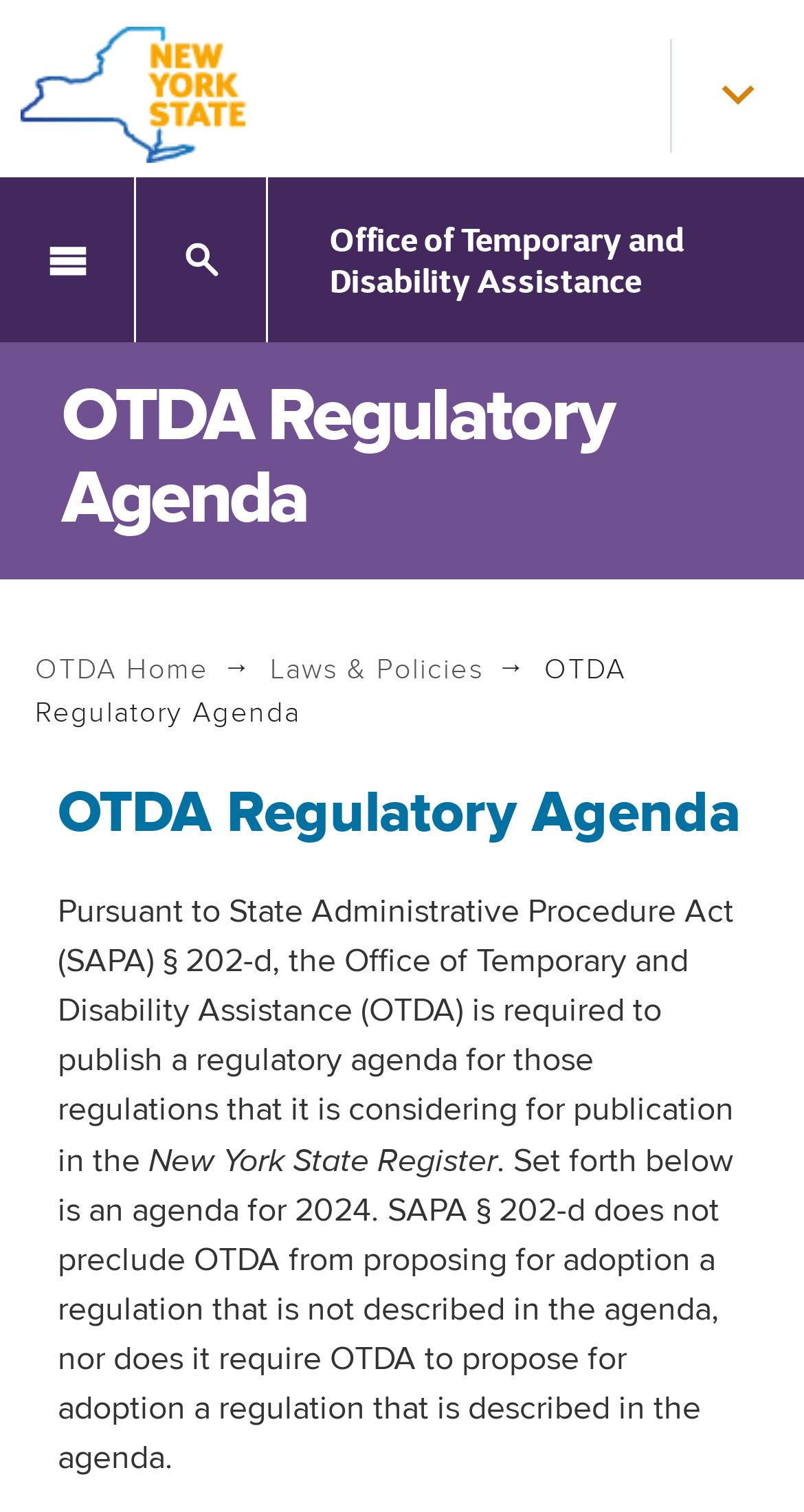Based on the element description title="New York State Home", identify the bounding box of the UI element in the given webpage screenshot. The coordinates should be in the format (top-left x, top-left y, bottom-right x, bottom-right y) and must be between 0 and 1.

[0.026, 0.018, 0.974, 0.113]